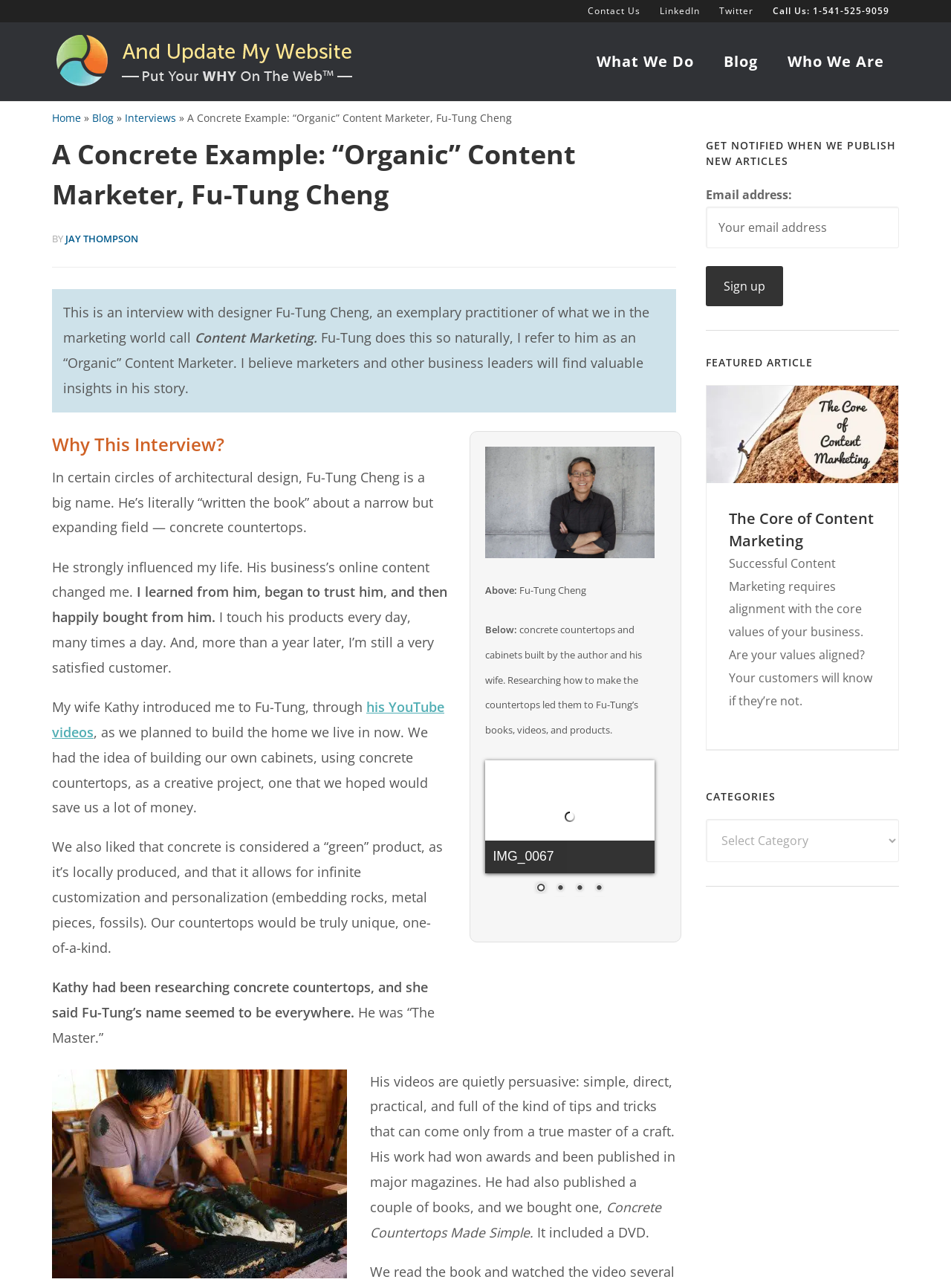Please identify the bounding box coordinates of the clickable area that will allow you to execute the instruction: "Click on the 'What We Do' link".

[0.612, 0.034, 0.745, 0.063]